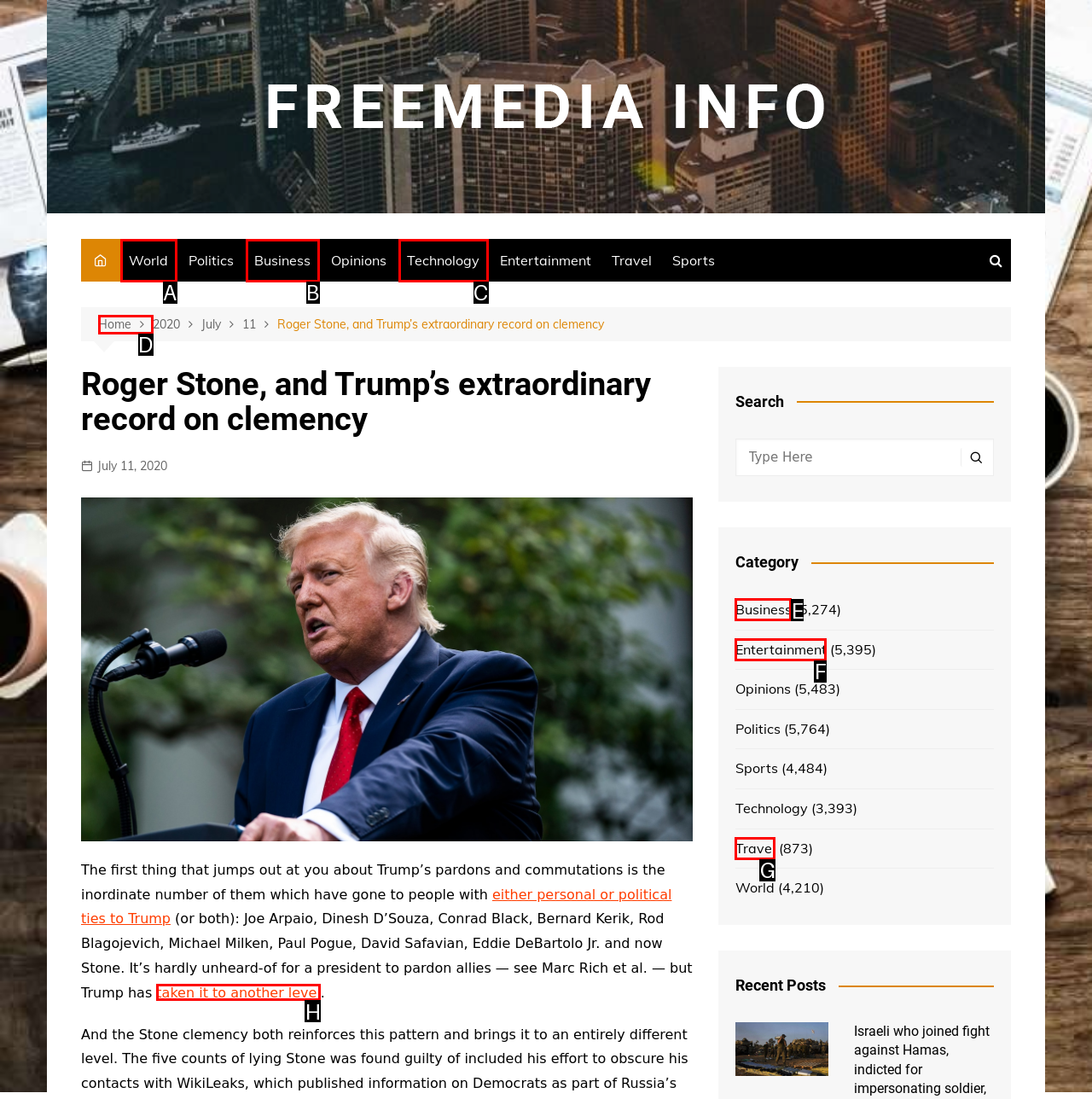Which lettered option matches the following description: taken it to another level
Provide the letter of the matching option directly.

H